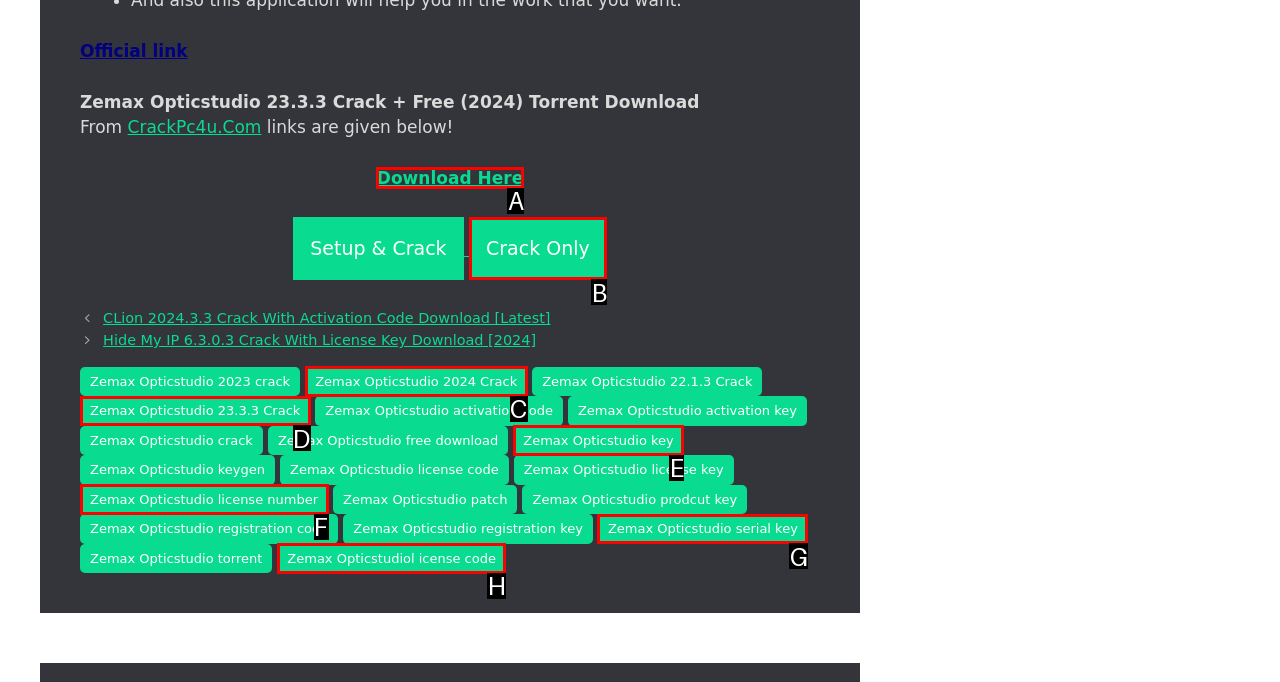For the given instruction: Click on the 'Download Here' link, determine which boxed UI element should be clicked. Answer with the letter of the corresponding option directly.

A